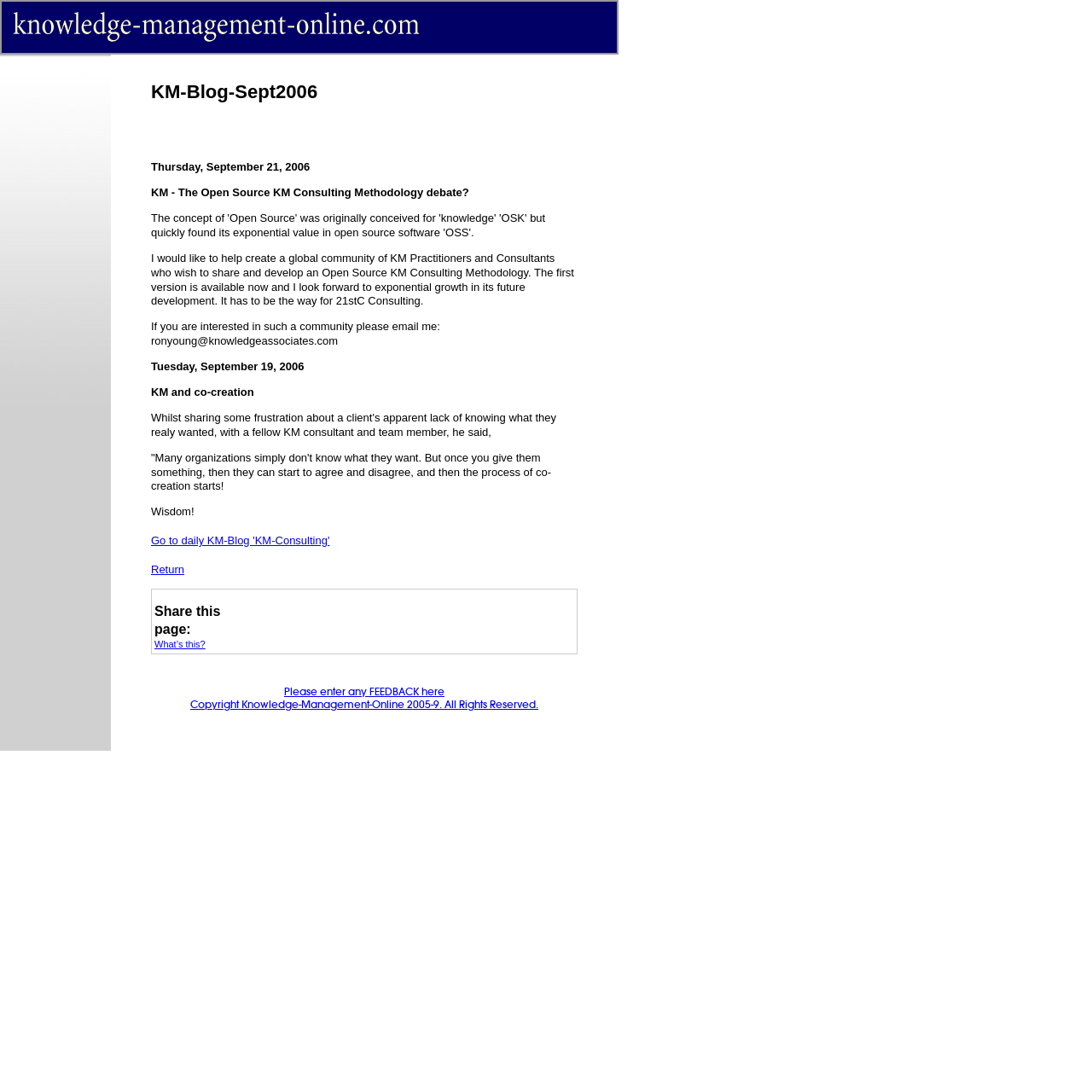Using the information from the screenshot, answer the following question thoroughly:
What is the process that starts after giving something to clients?

According to the text, once you give something to clients, they can start to agree and disagree, and then the process of co-creation starts, as quoted by the fellow KM consultant and team member.